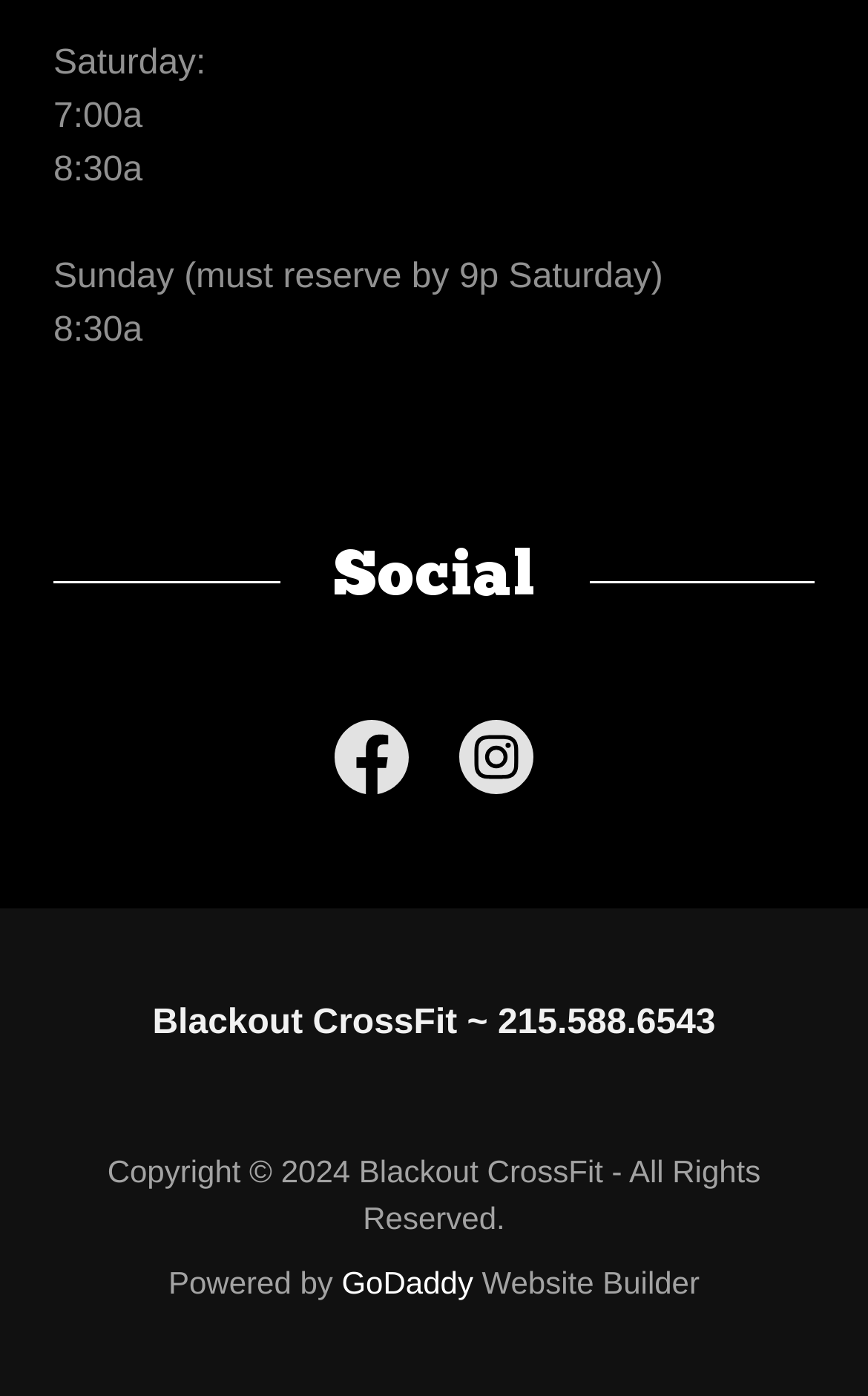Please determine the bounding box coordinates for the UI element described as: "GoDaddy".

[0.394, 0.906, 0.545, 0.932]